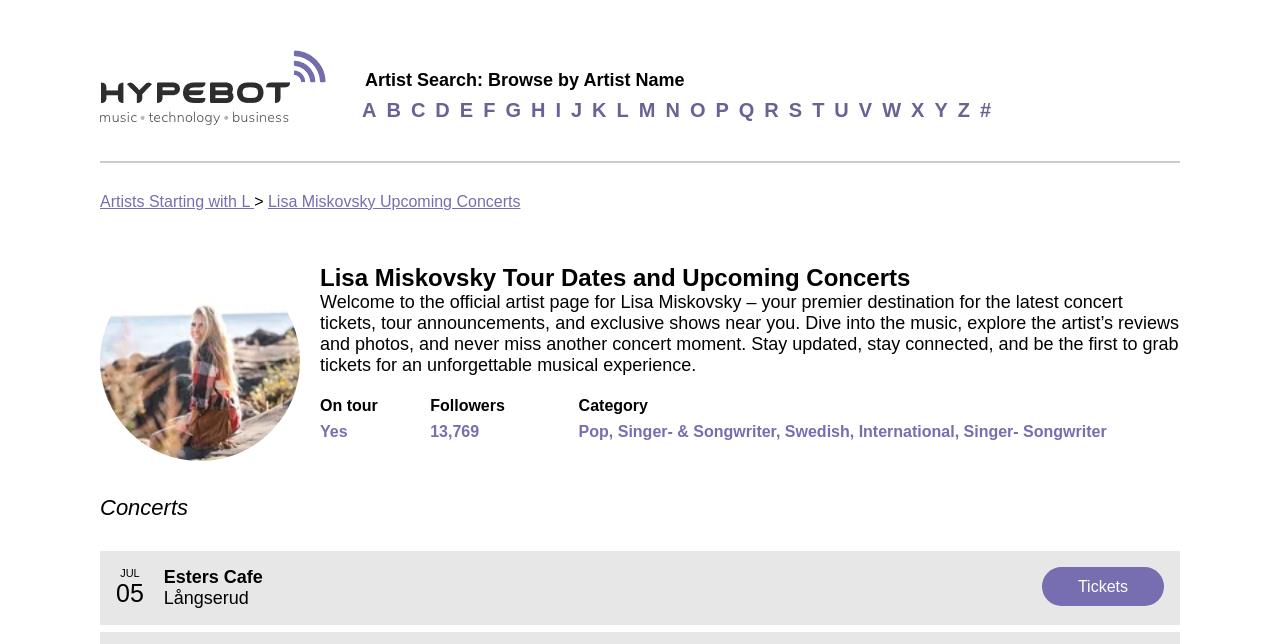Is Lisa Miskovsky currently on tour?
Look at the screenshot and give a one-word or phrase answer.

Yes